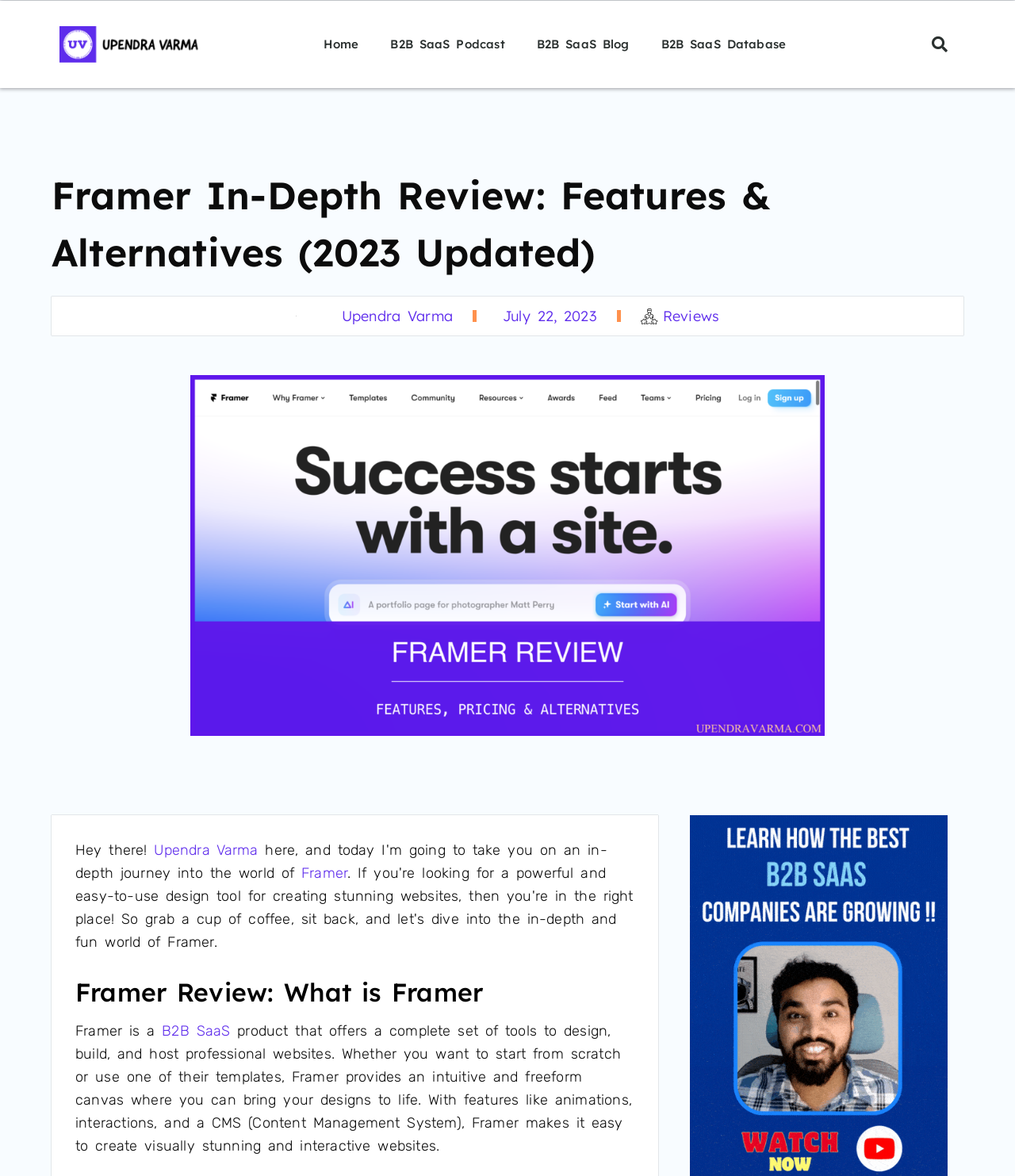Specify the bounding box coordinates of the region I need to click to perform the following instruction: "Click on the 'Home' link". The coordinates must be four float numbers in the range of 0 to 1, i.e., [left, top, right, bottom].

[0.303, 0.004, 0.369, 0.071]